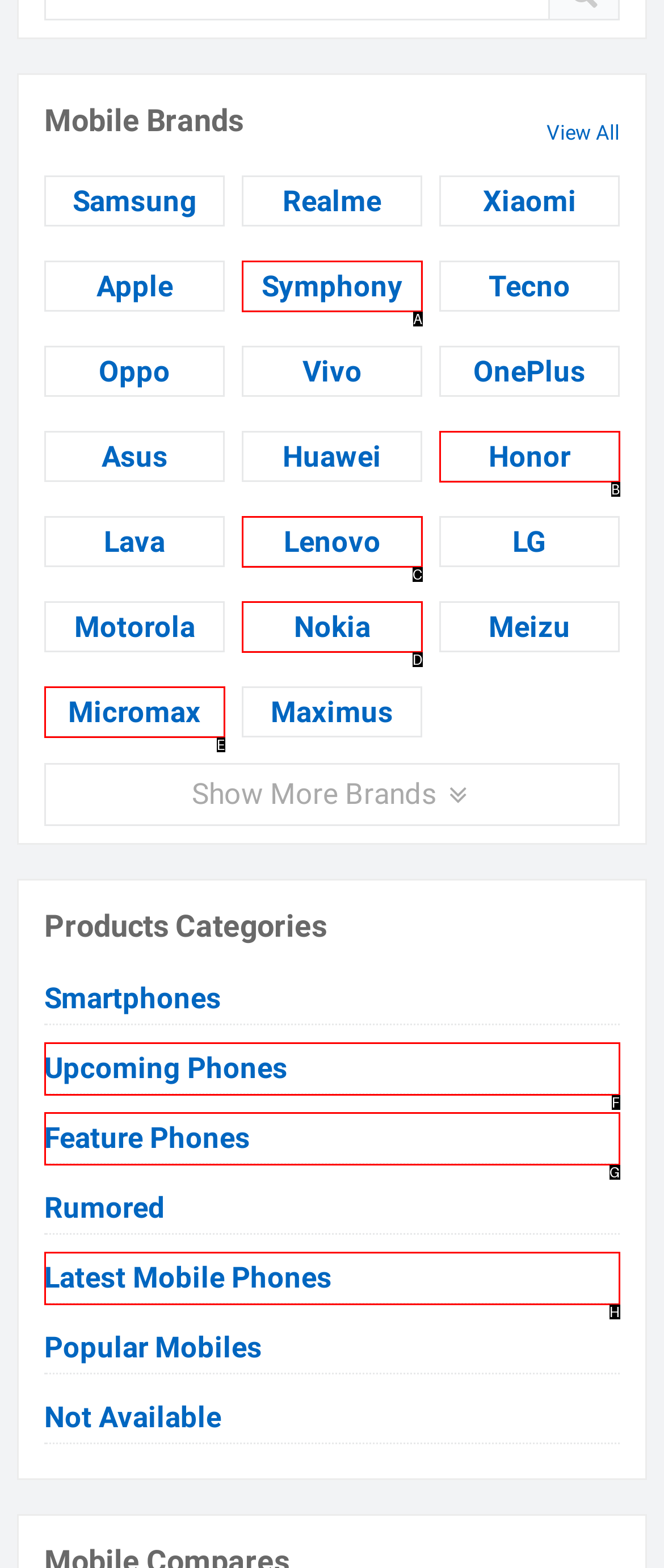Select the HTML element that fits the following description: Upcoming Phones
Provide the letter of the matching option.

F